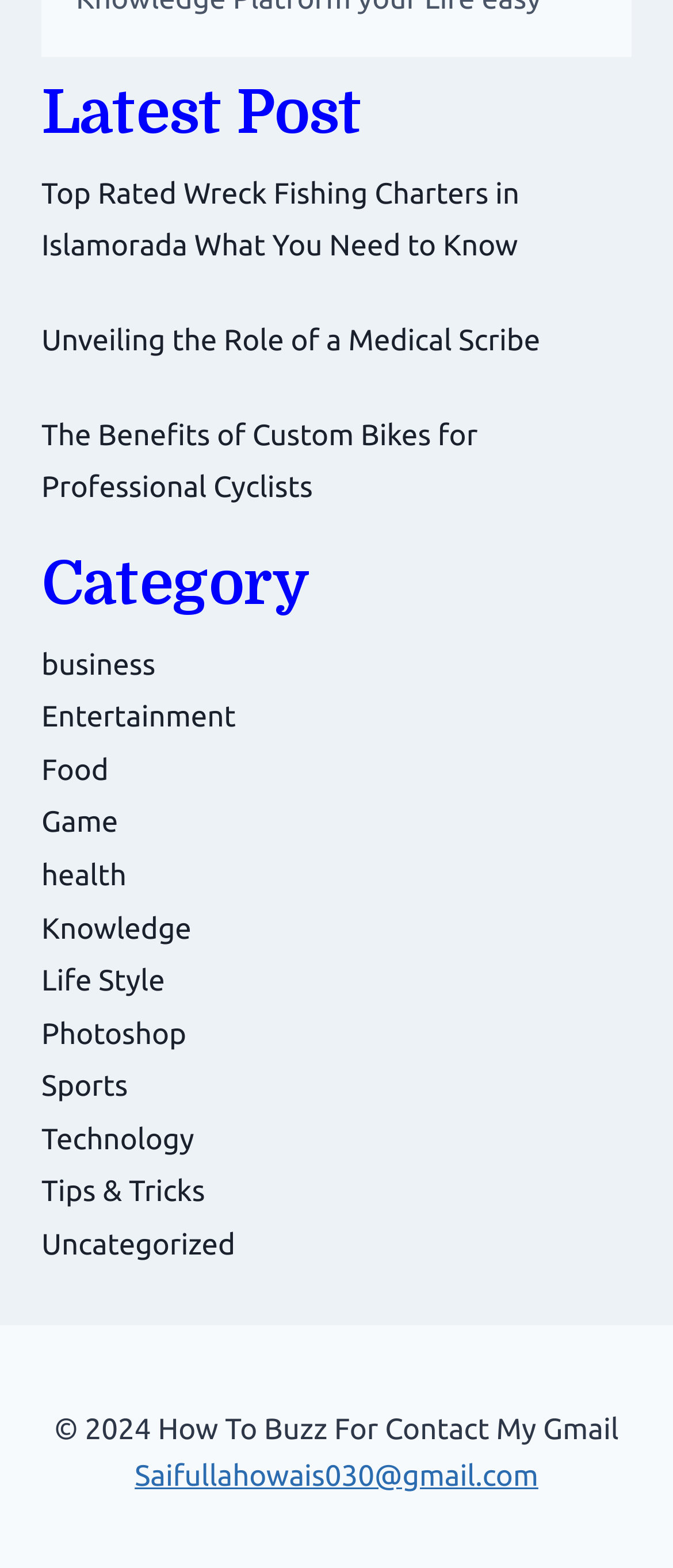Find the bounding box coordinates of the element's region that should be clicked in order to follow the given instruction: "read about top rated wreck fishing charters". The coordinates should consist of four float numbers between 0 and 1, i.e., [left, top, right, bottom].

[0.062, 0.113, 0.772, 0.168]